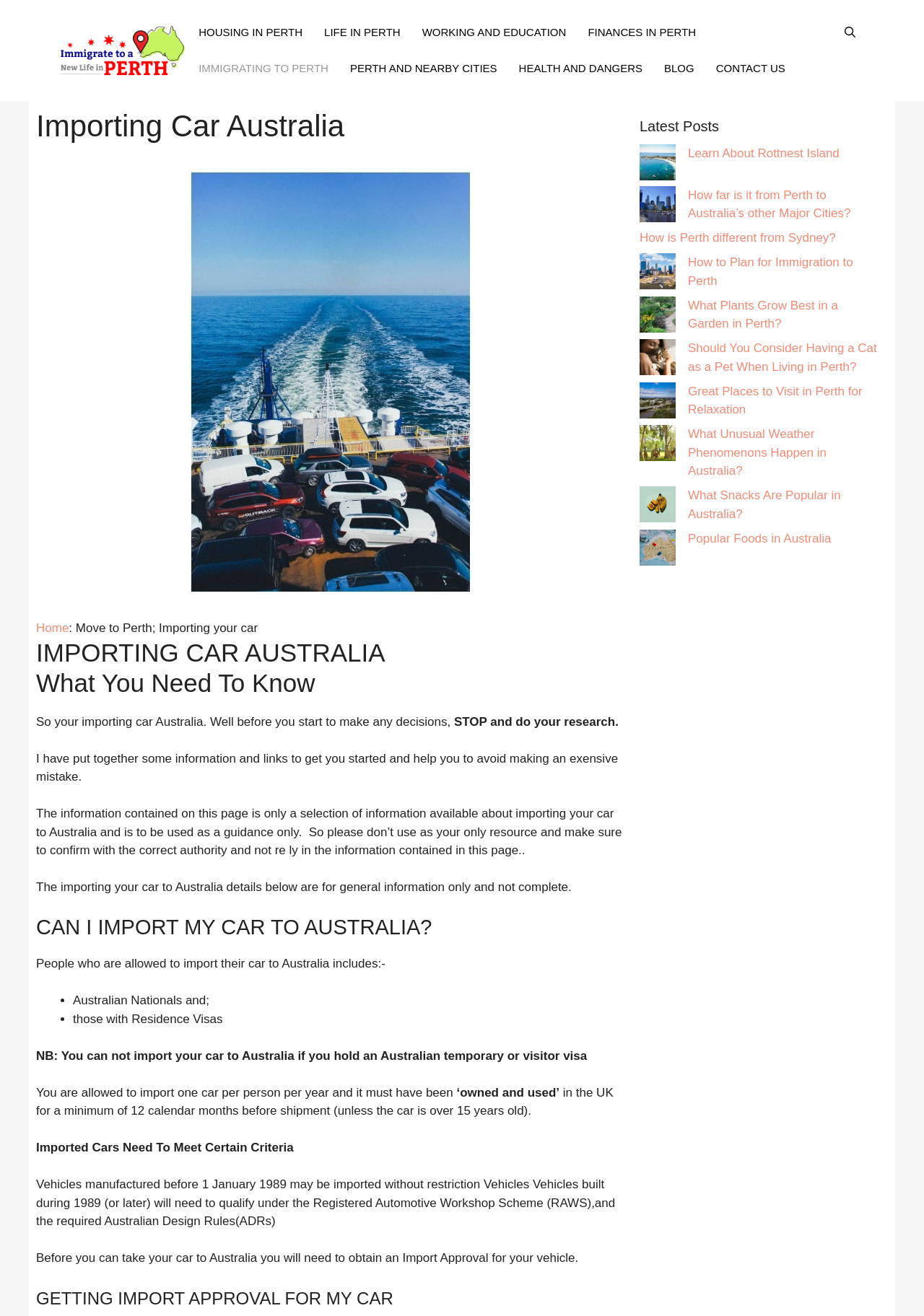What is the main topic of this webpage? Using the information from the screenshot, answer with a single word or phrase.

Importing Car Australia